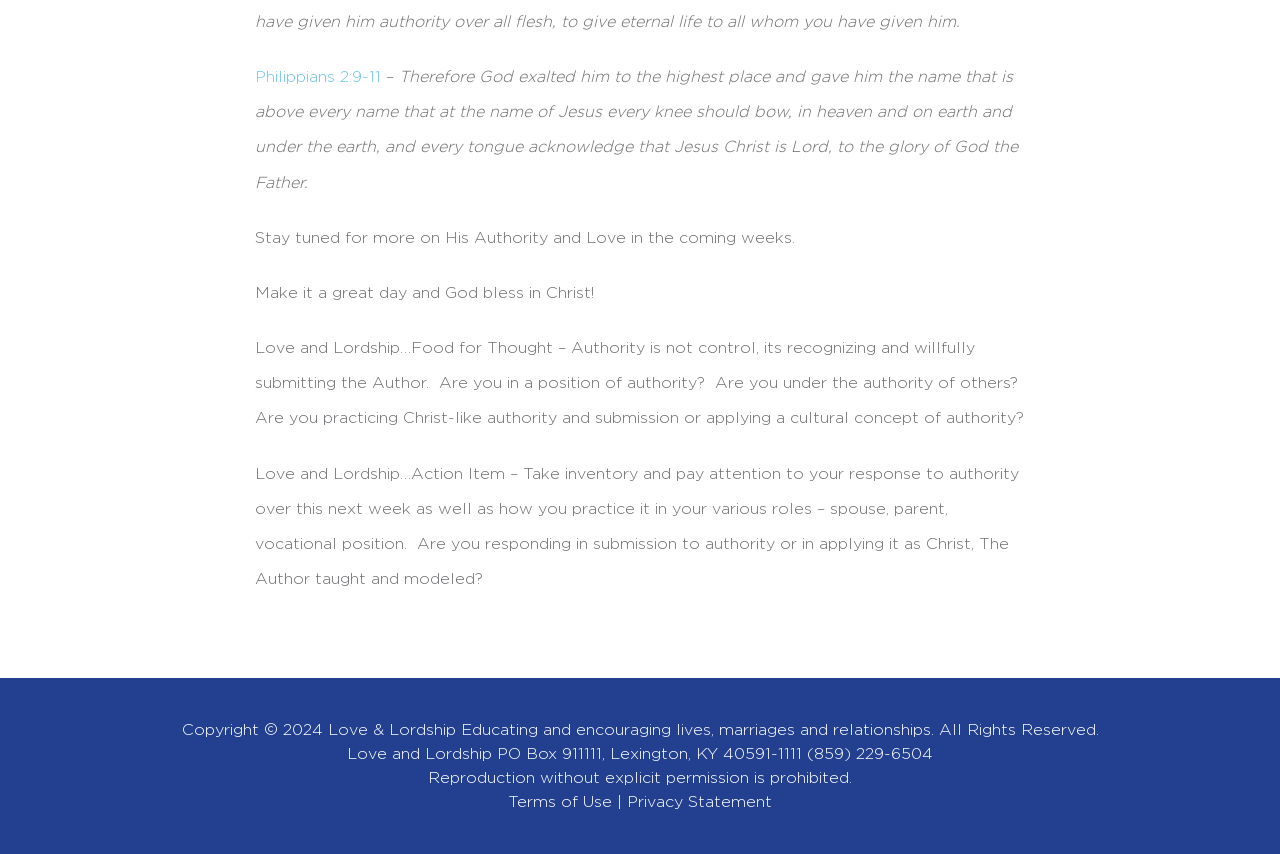What is the author's suggestion for the coming week?
Using the image, give a concise answer in the form of a single word or short phrase.

Take inventory of response to authority